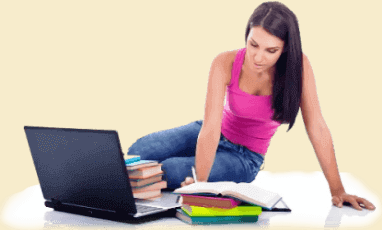Give a thorough caption of the image, focusing on all visible elements.

The image depicts a focused young woman sitting on the floor, immersed in her studies. She wears a sleeveless pink top and blue jeans, surrounded by a stack of books and a colorful notebook, indicating a vibrant study environment. To her side is an open laptop, emphasizing the blend of traditional and digital learning methods. This scene conveys the dedication and effort involved in academic pursuits, reflecting a commitment to education and research. The backdrop is subtly neutral, allowing the foreground elements to stand out, reinforcing the theme of scholarship and learning.